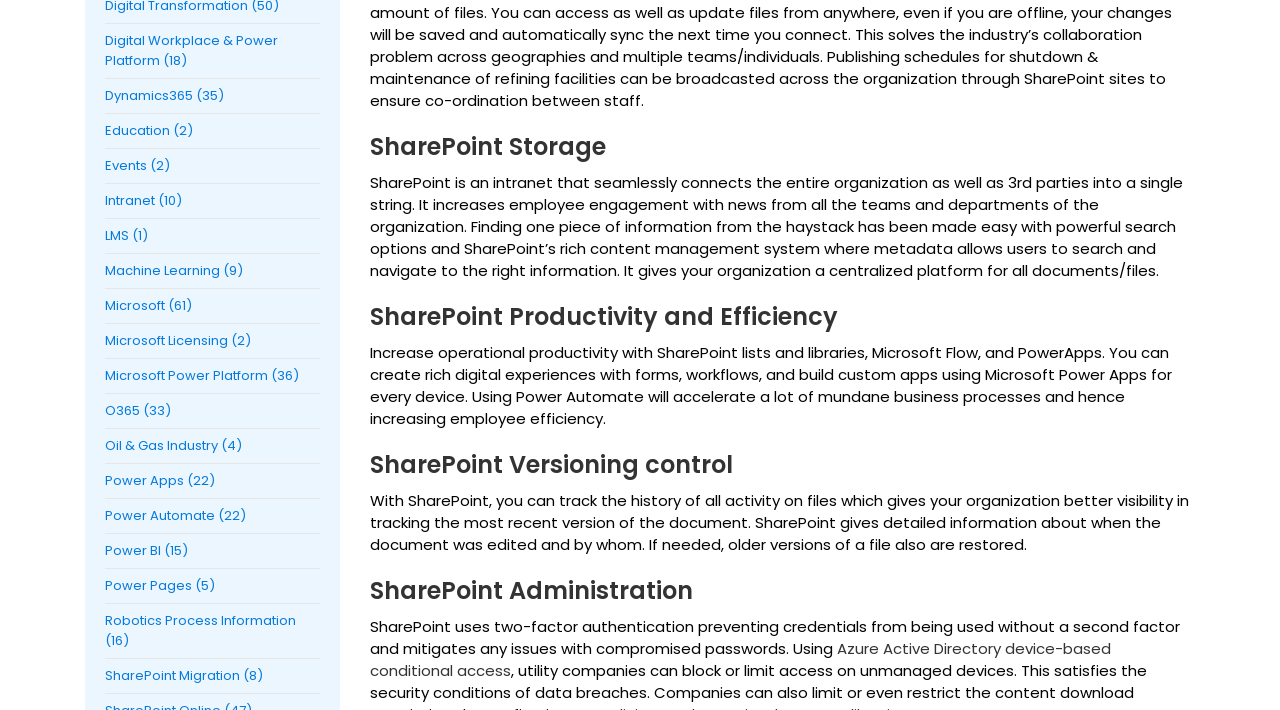Determine the bounding box coordinates of the clickable area required to perform the following instruction: "Learn about SharePoint Versioning control". The coordinates should be represented as four float numbers between 0 and 1: [left, top, right, bottom].

[0.289, 0.633, 0.934, 0.676]